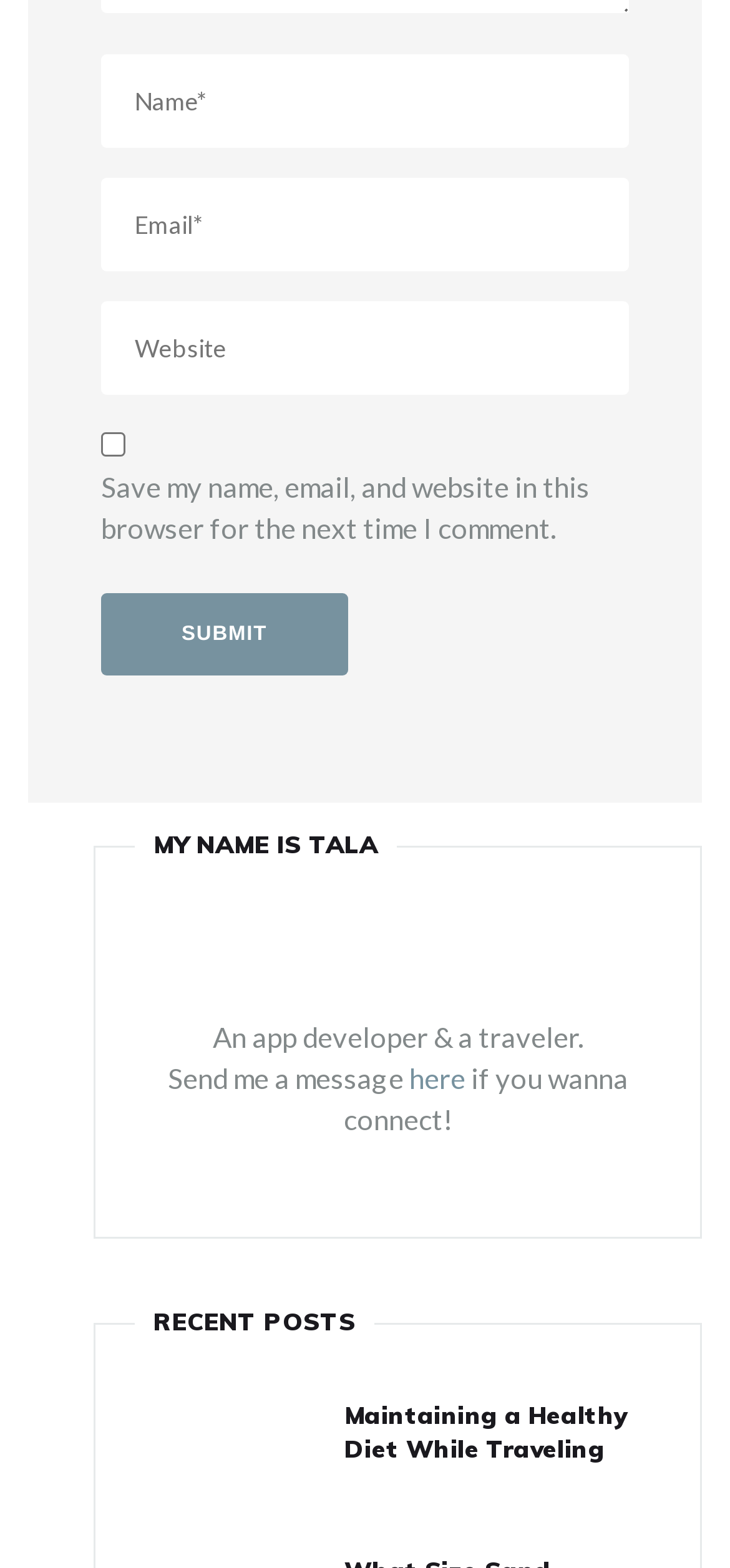What is the purpose of the submit button?
Based on the visual, give a brief answer using one word or a short phrase.

To submit a comment